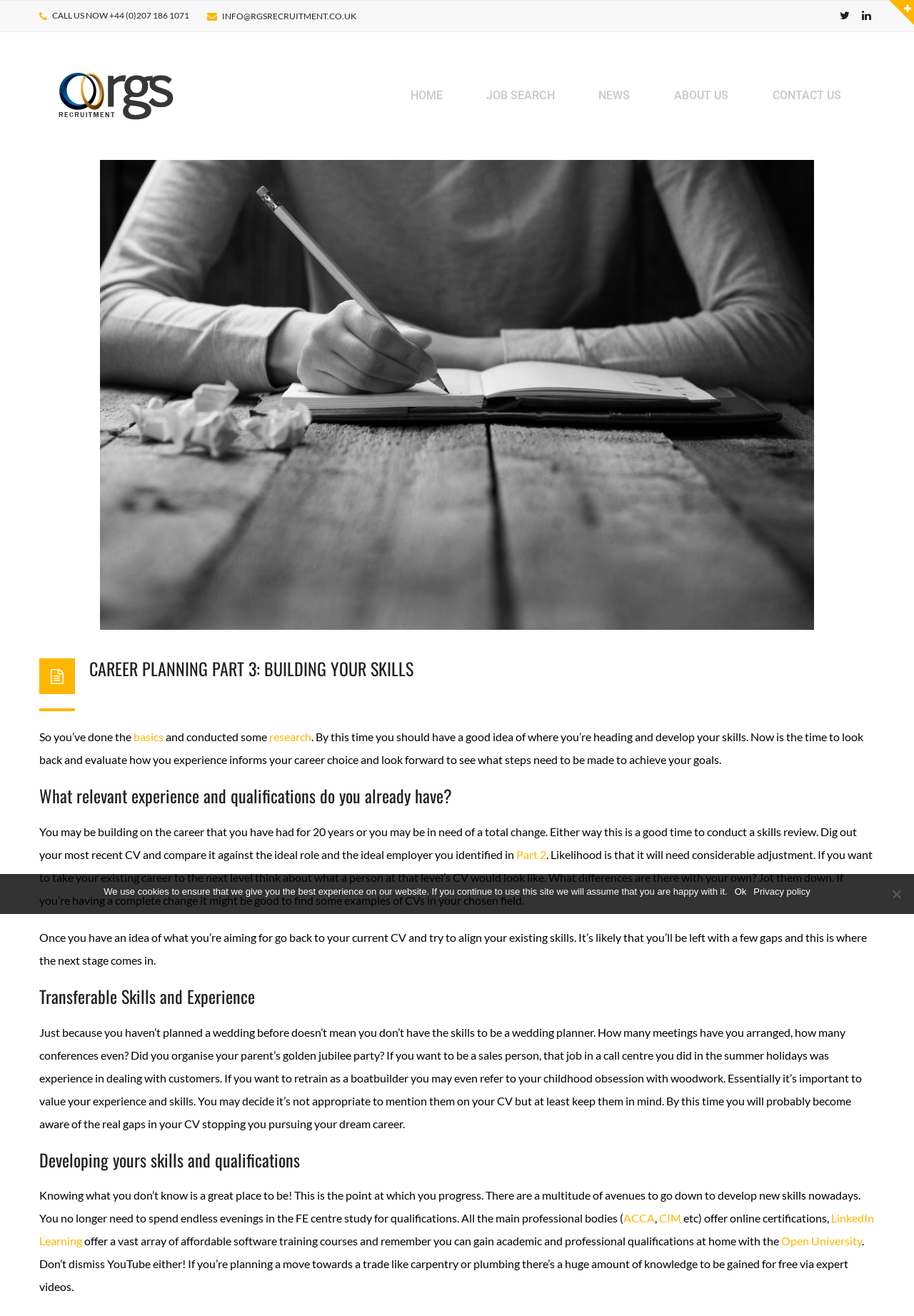Determine the bounding box coordinates for the area that needs to be clicked to fulfill this task: "Contact us". The coordinates must be given as four float numbers between 0 and 1, i.e., [left, top, right, bottom].

[0.864, 0.024, 0.93, 0.117]